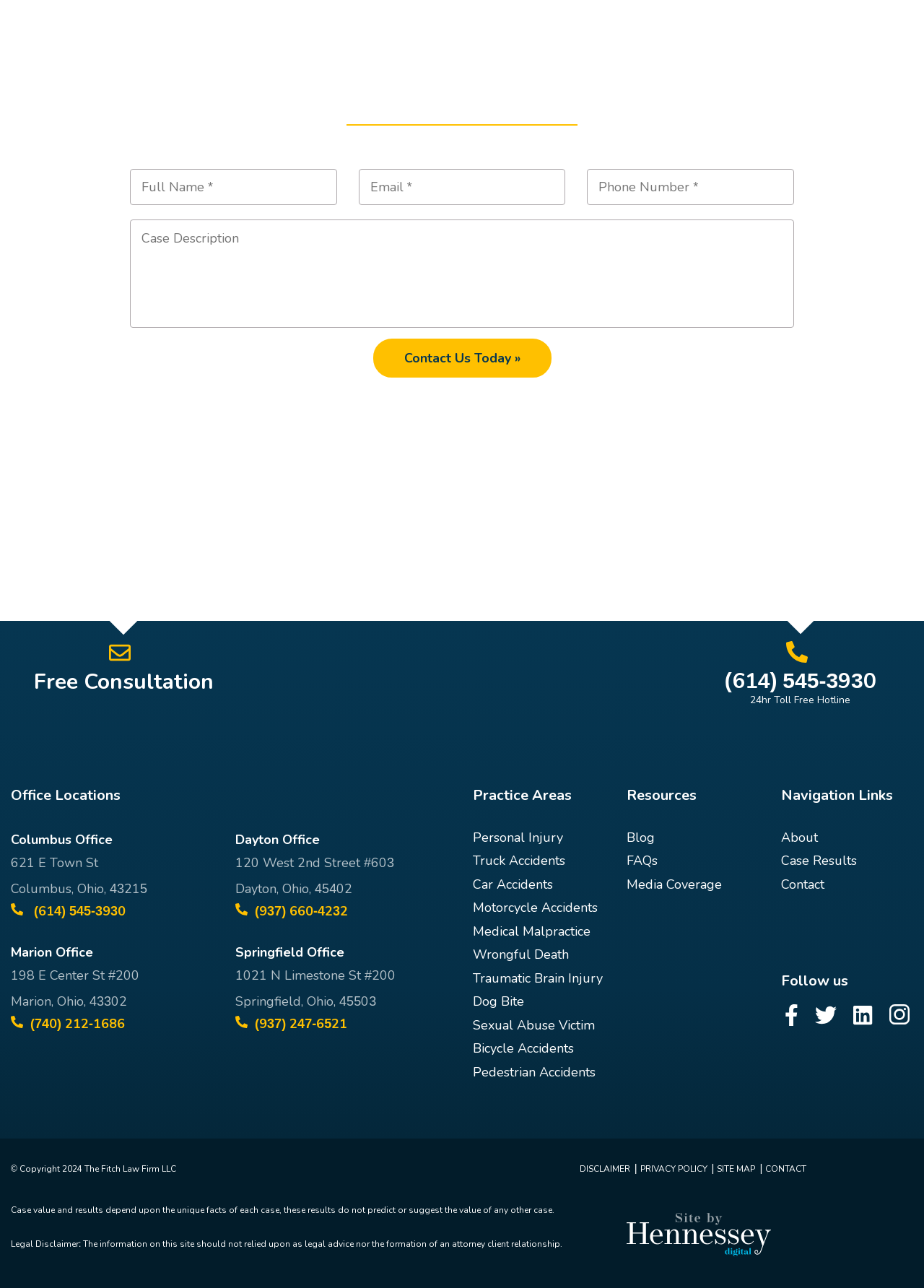For the element described, predict the bounding box coordinates as (top-left x, top-left y, bottom-right x, bottom-right y). All values should be between 0 and 1. Element description: name="email" placeholder="Email *"

[0.388, 0.131, 0.612, 0.159]